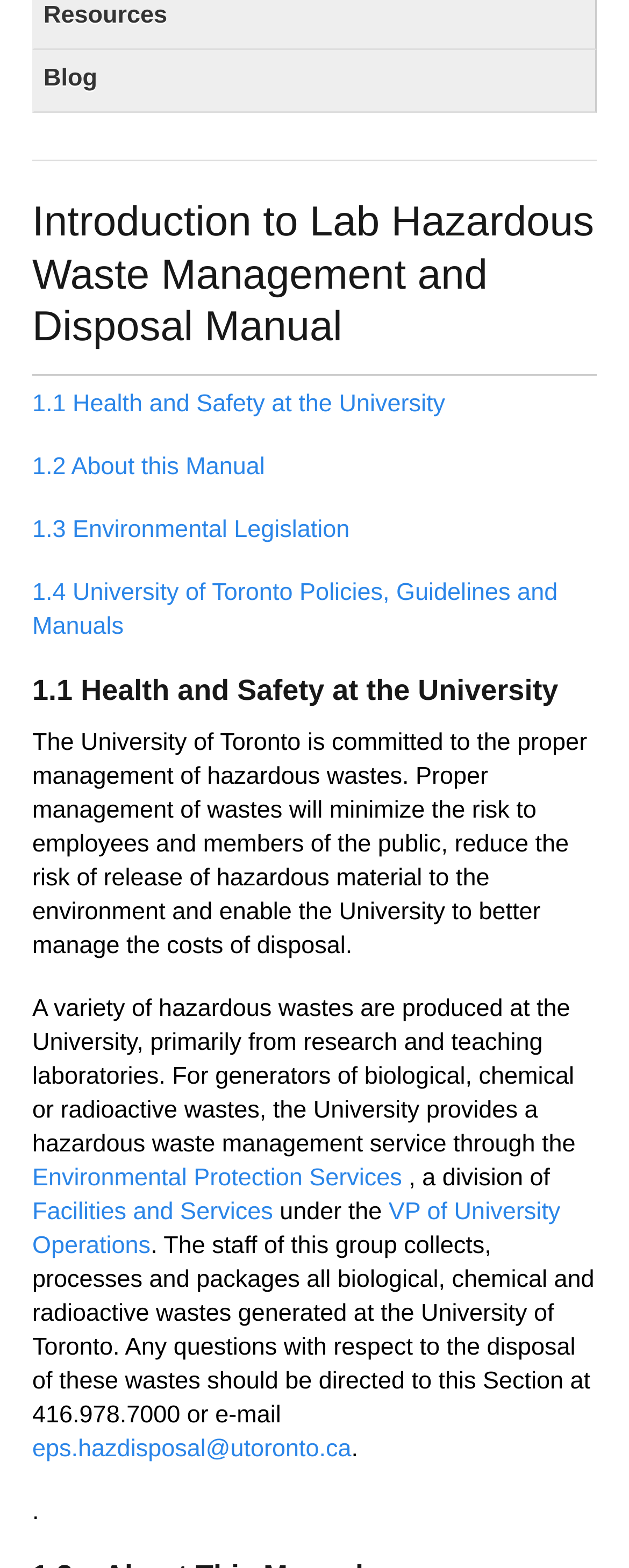Using the provided element description "eps.hazdisposal@utoronto.ca", determine the bounding box coordinates of the UI element.

[0.051, 0.915, 0.559, 0.932]